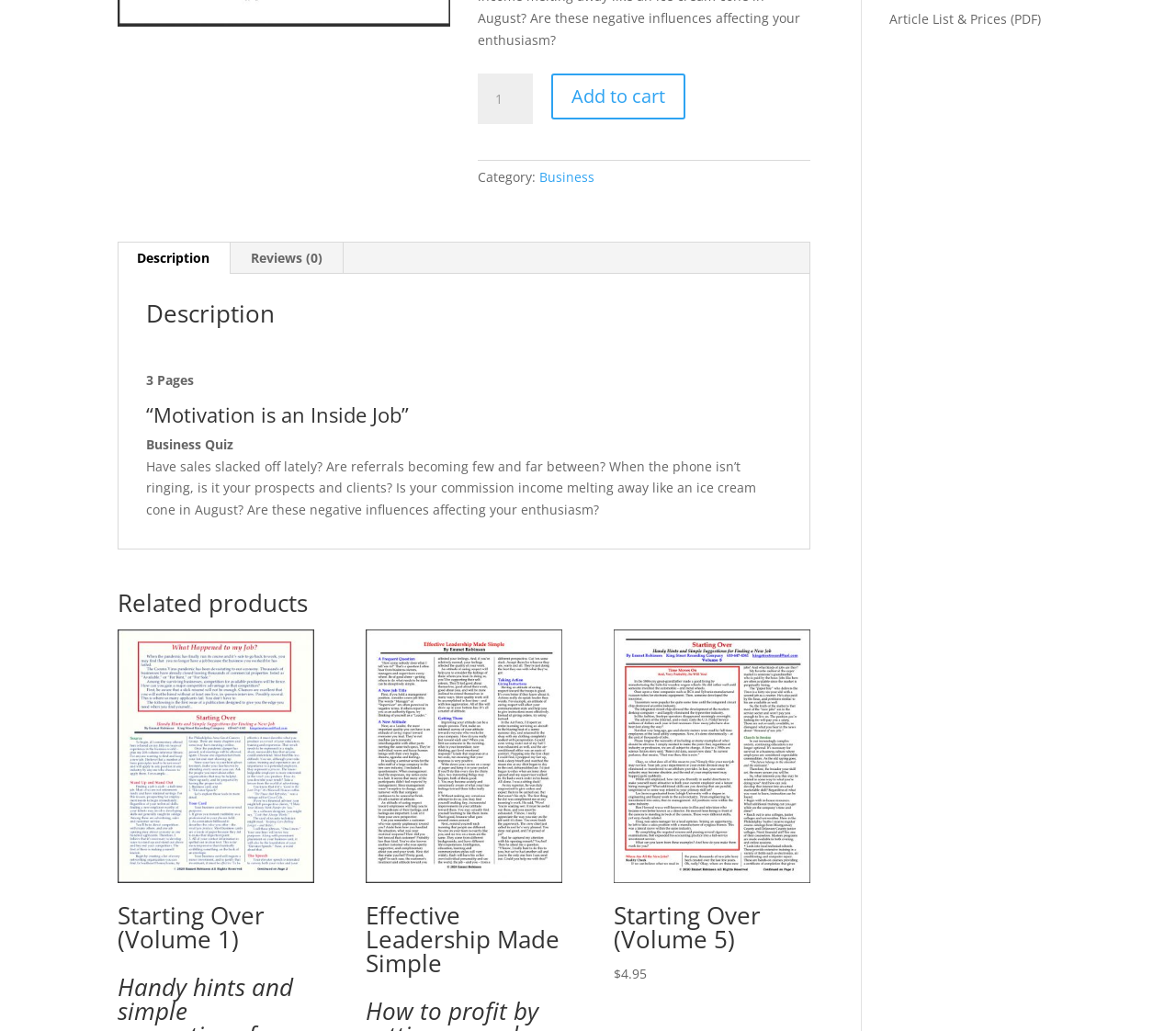Given the element description, predict the bounding box coordinates in the format (top-left x, top-left y, bottom-right x, bottom-right y), using floating point numbers between 0 and 1: Add to cart

[0.469, 0.071, 0.583, 0.116]